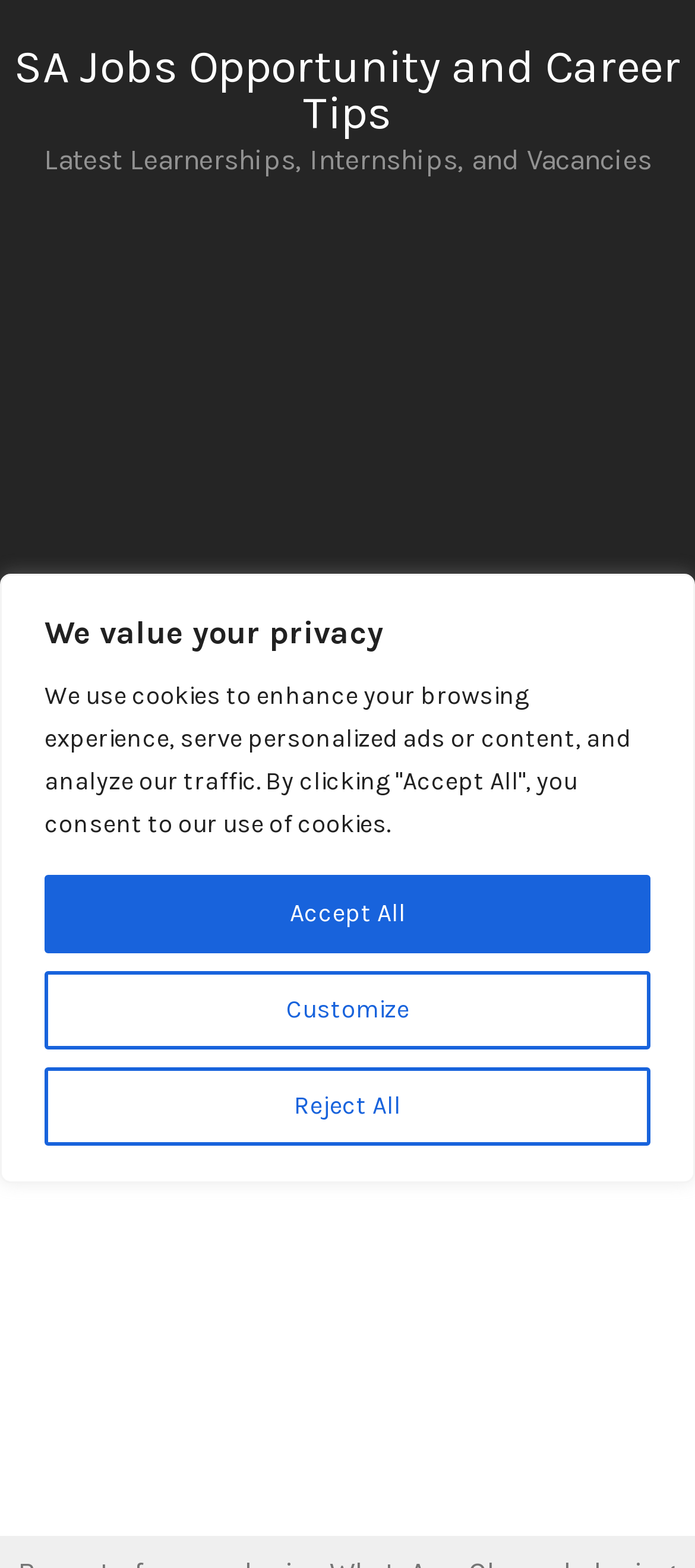What is the main topic of the webpage?
Analyze the image and provide a thorough answer to the question.

Based on the webpage content, I can see that there is a heading 'SA Jobs Opportunity and Career Tips' and a static text 'Latest Learnerships, Internships, and Vacancies', which suggests that the main topic of the webpage is related to jobs and career tips.